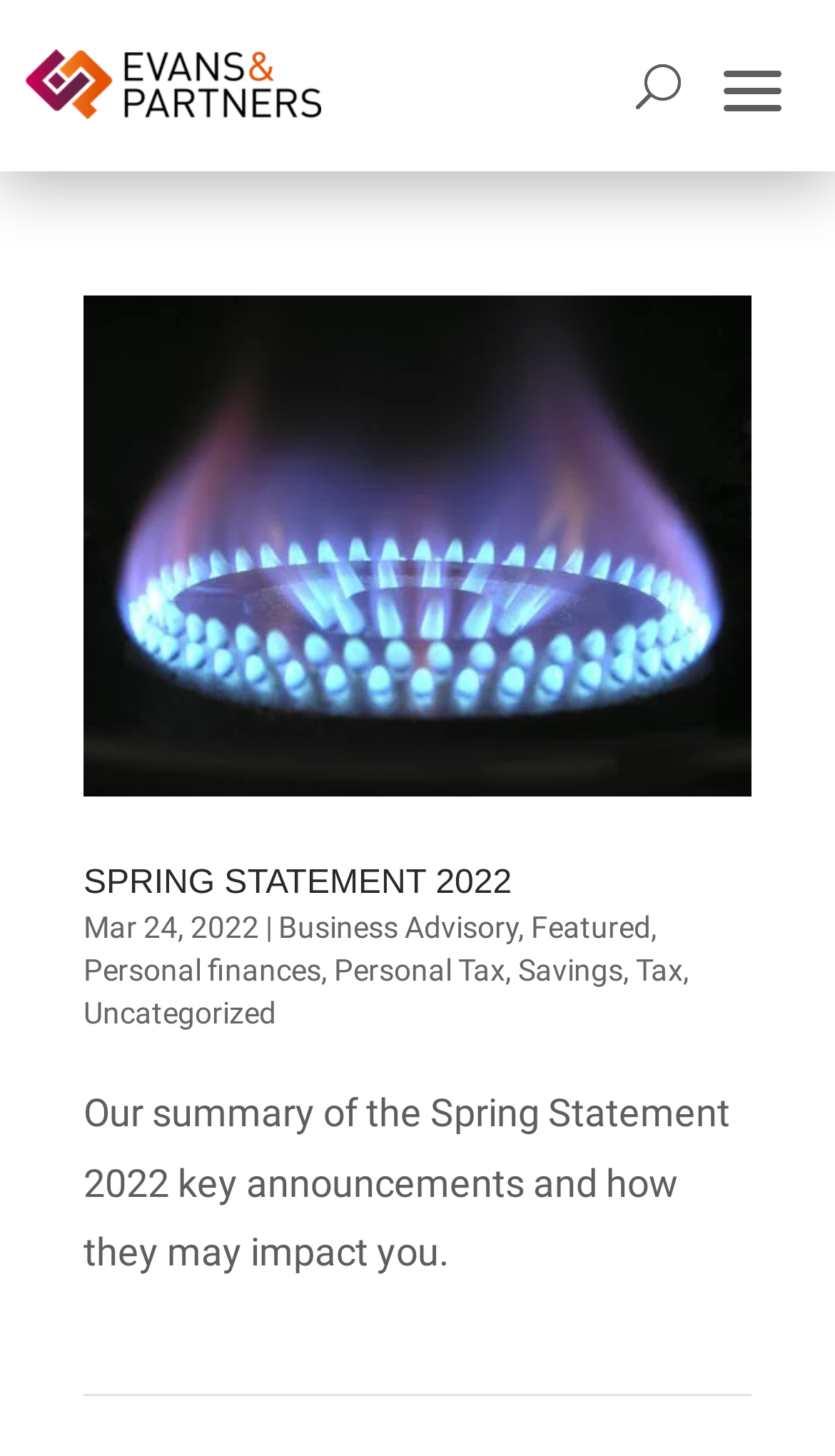Provide a single word or phrase answer to the question: 
Are there categories for the article?

Yes